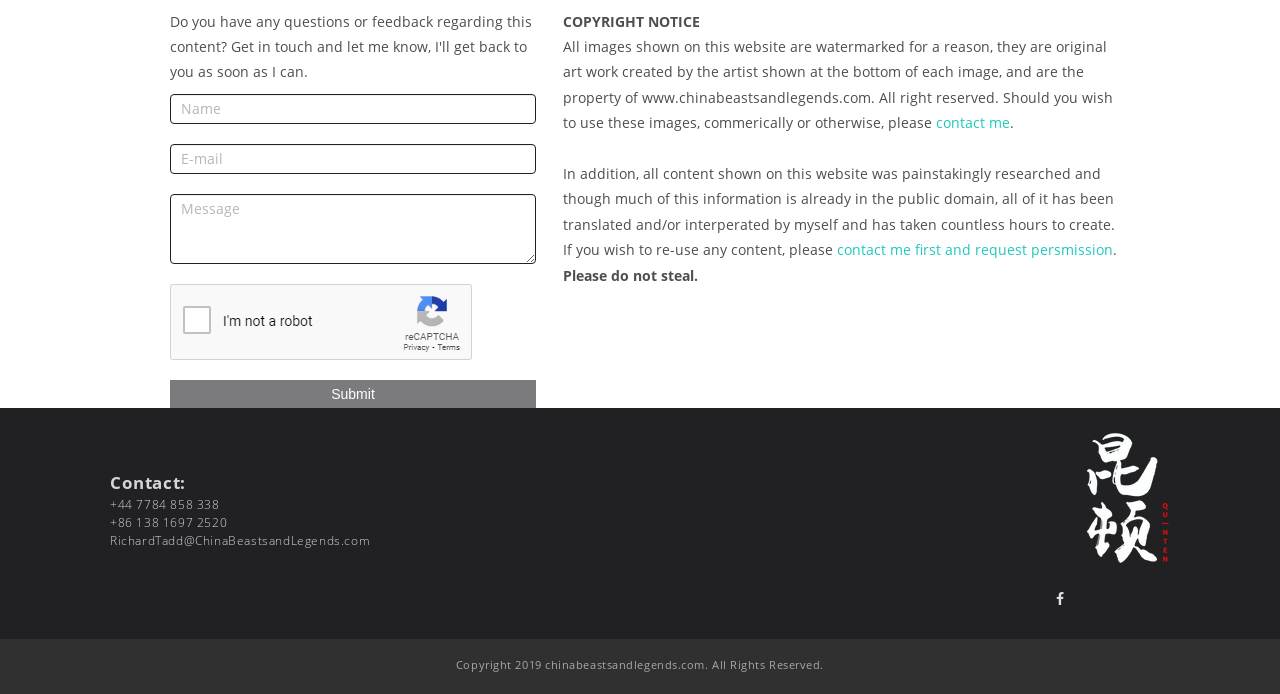Provide a thorough and detailed response to the question by examining the image: 
What is the function of the 'Submit' button?

The 'Submit' button is likely used to submit a form, possibly a contact form or a search form, based on its position below the textboxes on the webpage.